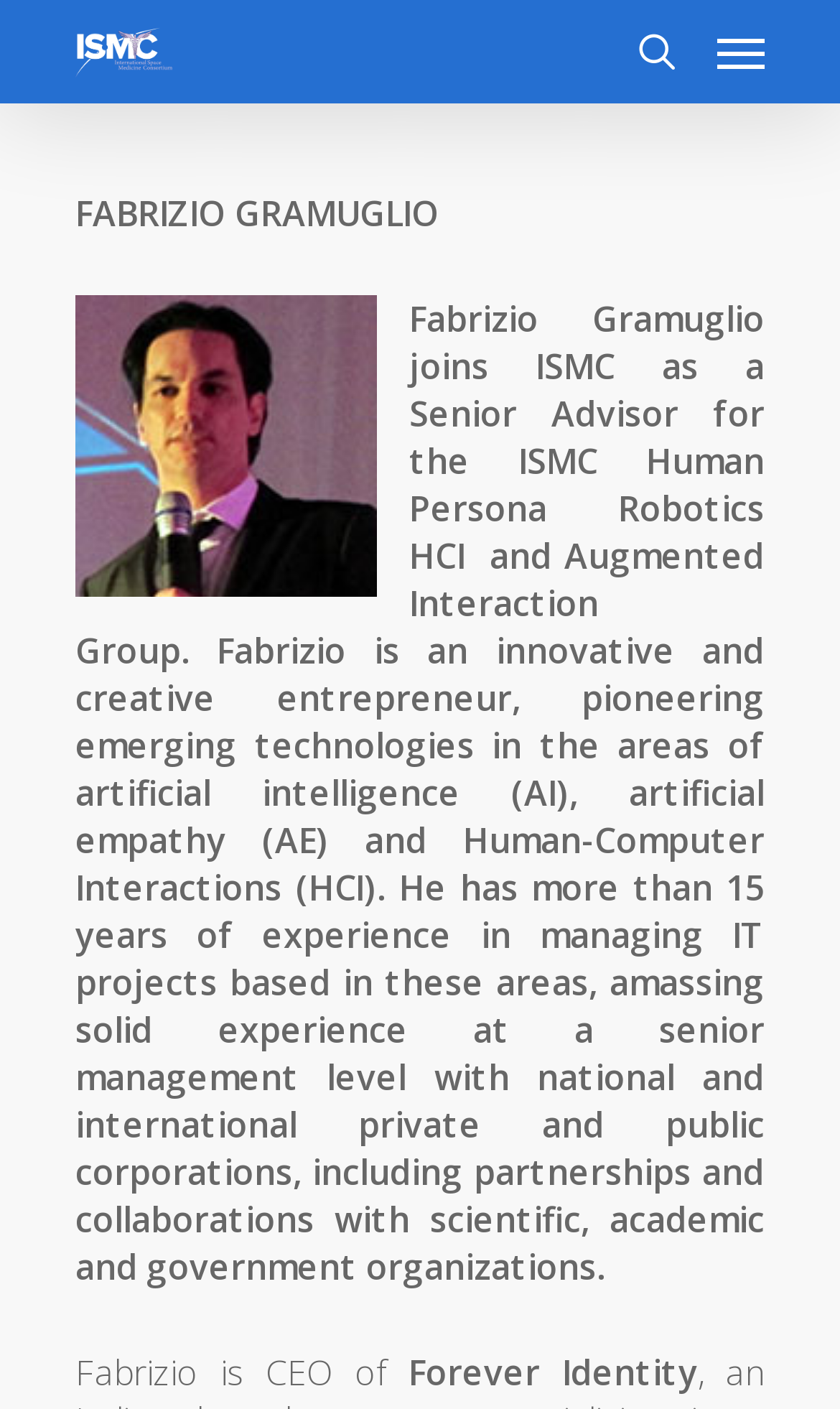Using the information in the image, give a detailed answer to the following question: How many years of experience does Fabrizio Gramuglio have in managing IT projects?

The webpage mentions that Fabrizio Gramuglio has more than 15 years of experience in managing IT projects based in areas such as artificial intelligence (AI), artificial empathy (AE) and Human-Computer Interactions (HCI).